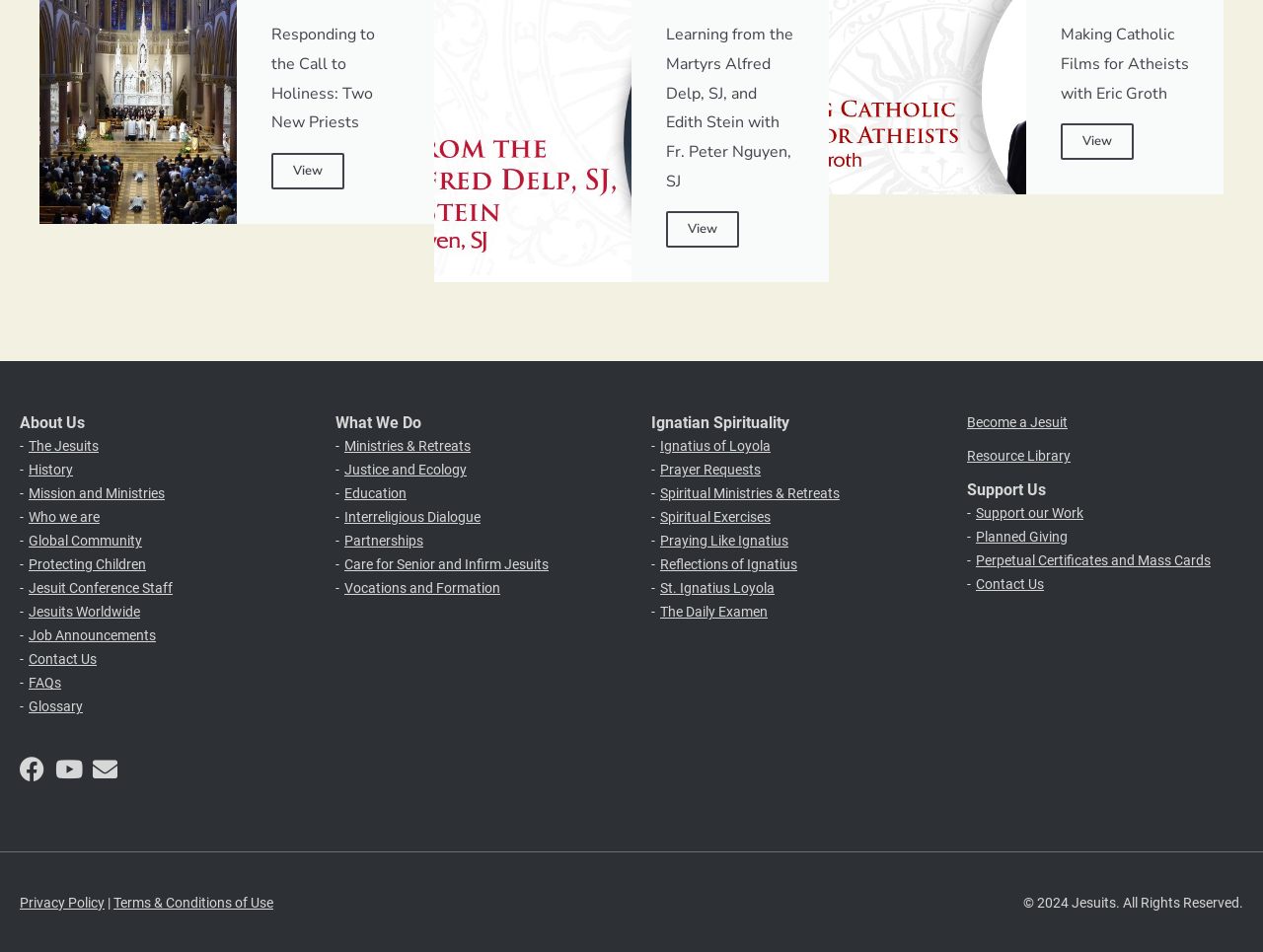Determine the bounding box coordinates for the HTML element described here: "Justice and Ecology".

[0.273, 0.485, 0.37, 0.502]